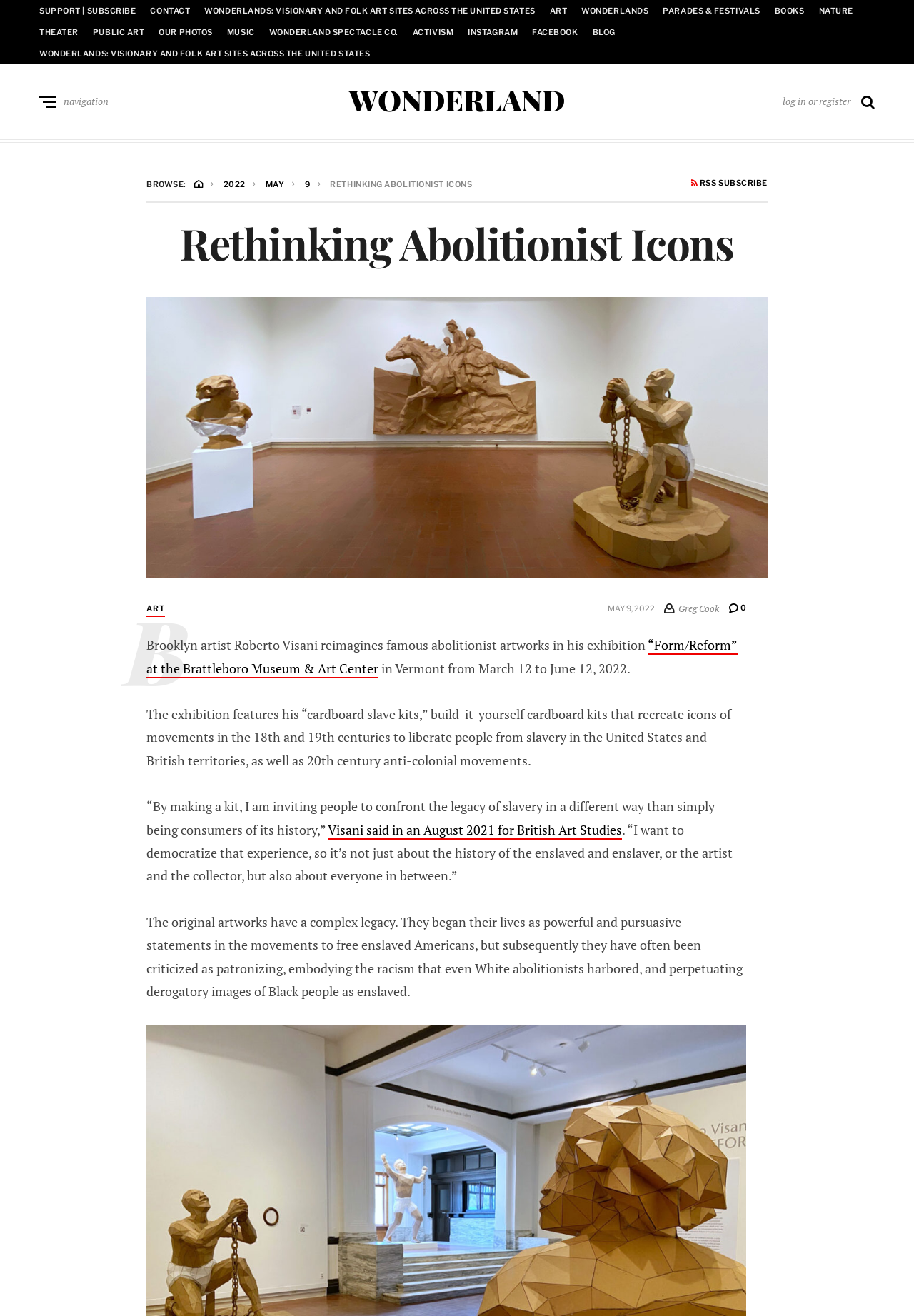Determine the bounding box coordinates of the clickable element necessary to fulfill the instruction: "Click on SUPPORT | SUBSCRIBE". Provide the coordinates as four float numbers within the 0 to 1 range, i.e., [left, top, right, bottom].

[0.043, 0.004, 0.149, 0.012]